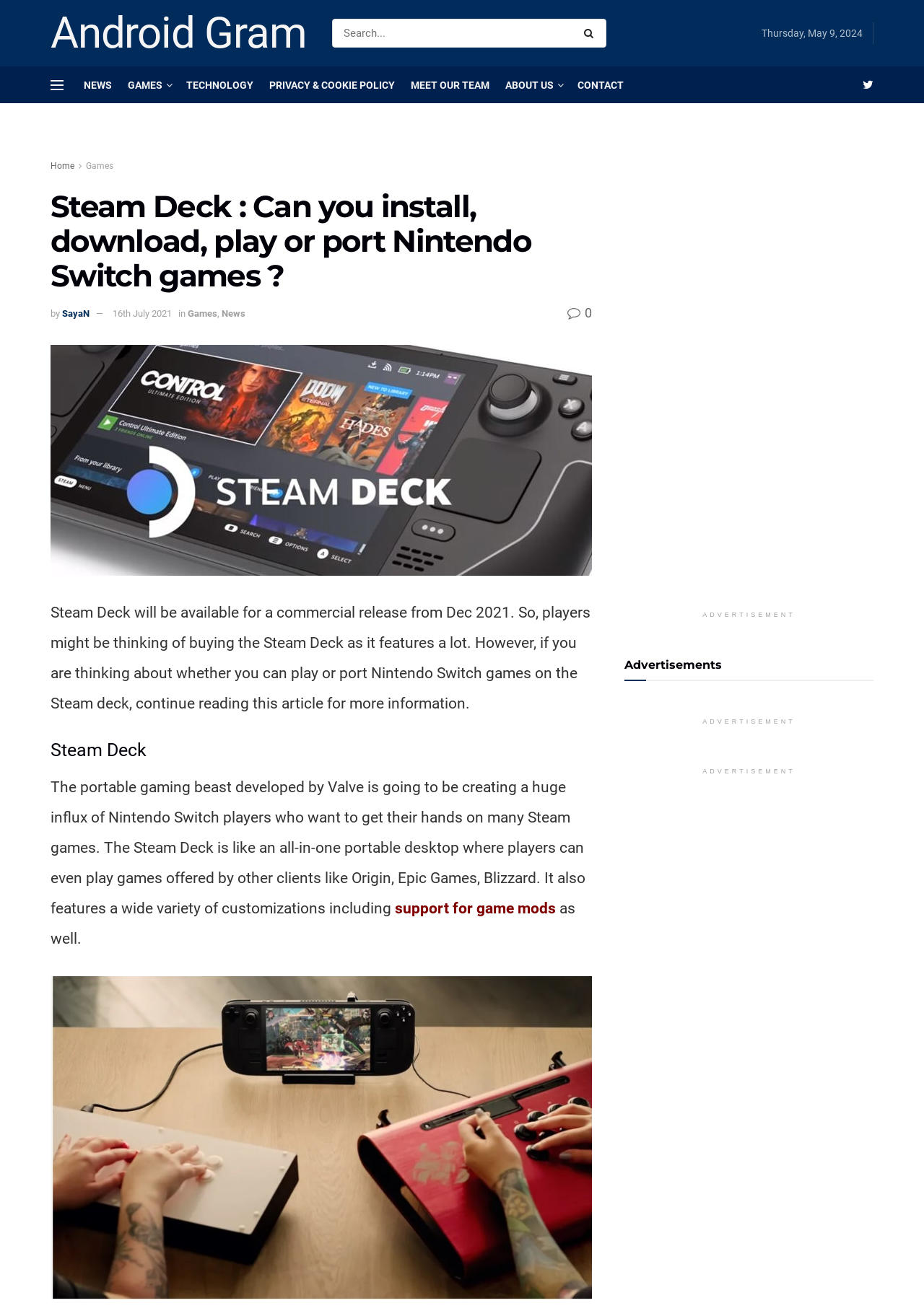What other gaming clients can be used on Steam Deck?
Please ensure your answer to the question is detailed and covers all necessary aspects.

I found this information by reading the article content, which mentions that 'the Steam Deck is like an all-in-one portable desktop where players can even play games offered by other clients like Origin, Epic Games, Blizzard'.